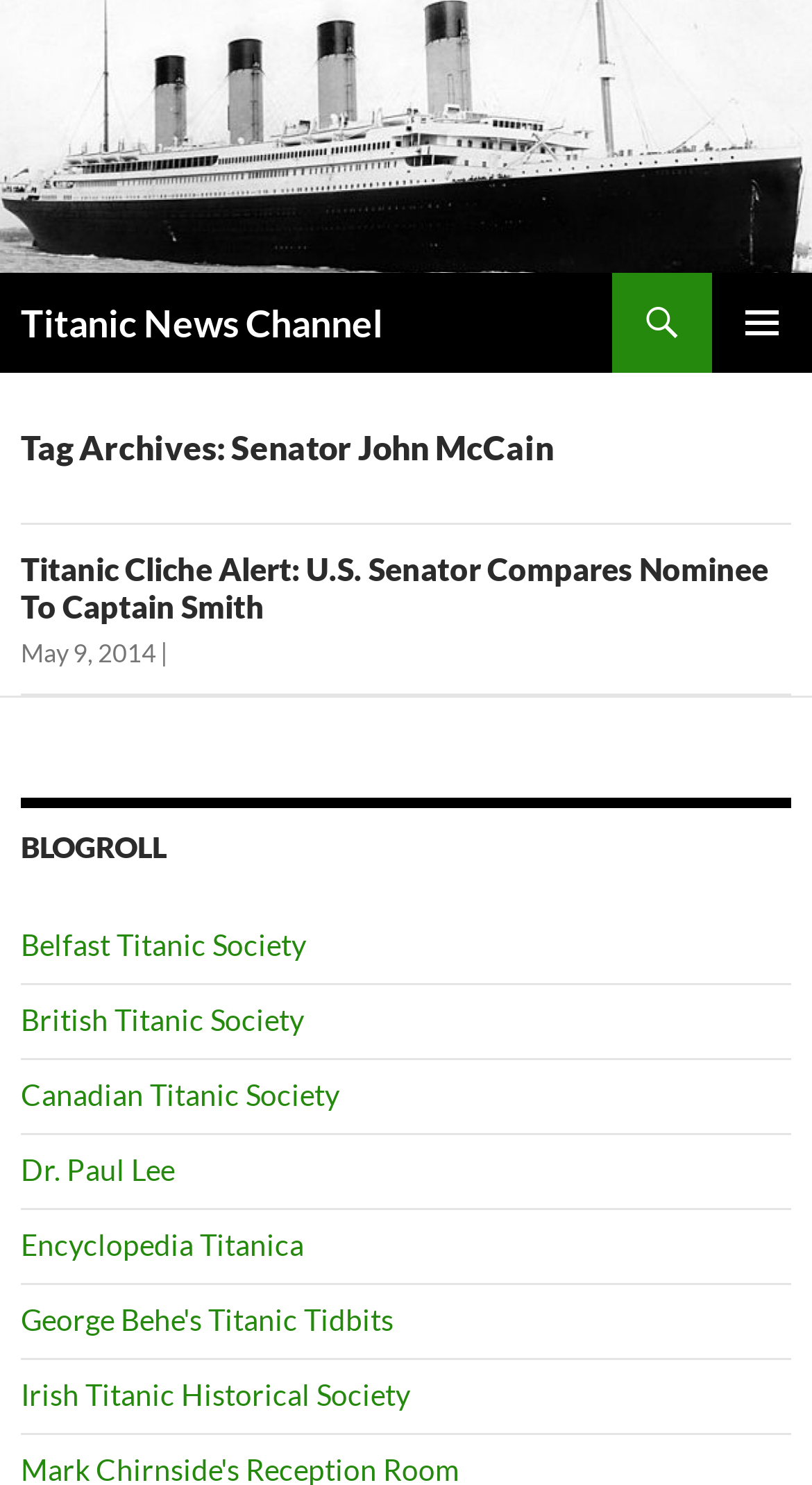Indicate the bounding box coordinates of the element that must be clicked to execute the instruction: "open primary menu". The coordinates should be given as four float numbers between 0 and 1, i.e., [left, top, right, bottom].

[0.877, 0.184, 1.0, 0.251]